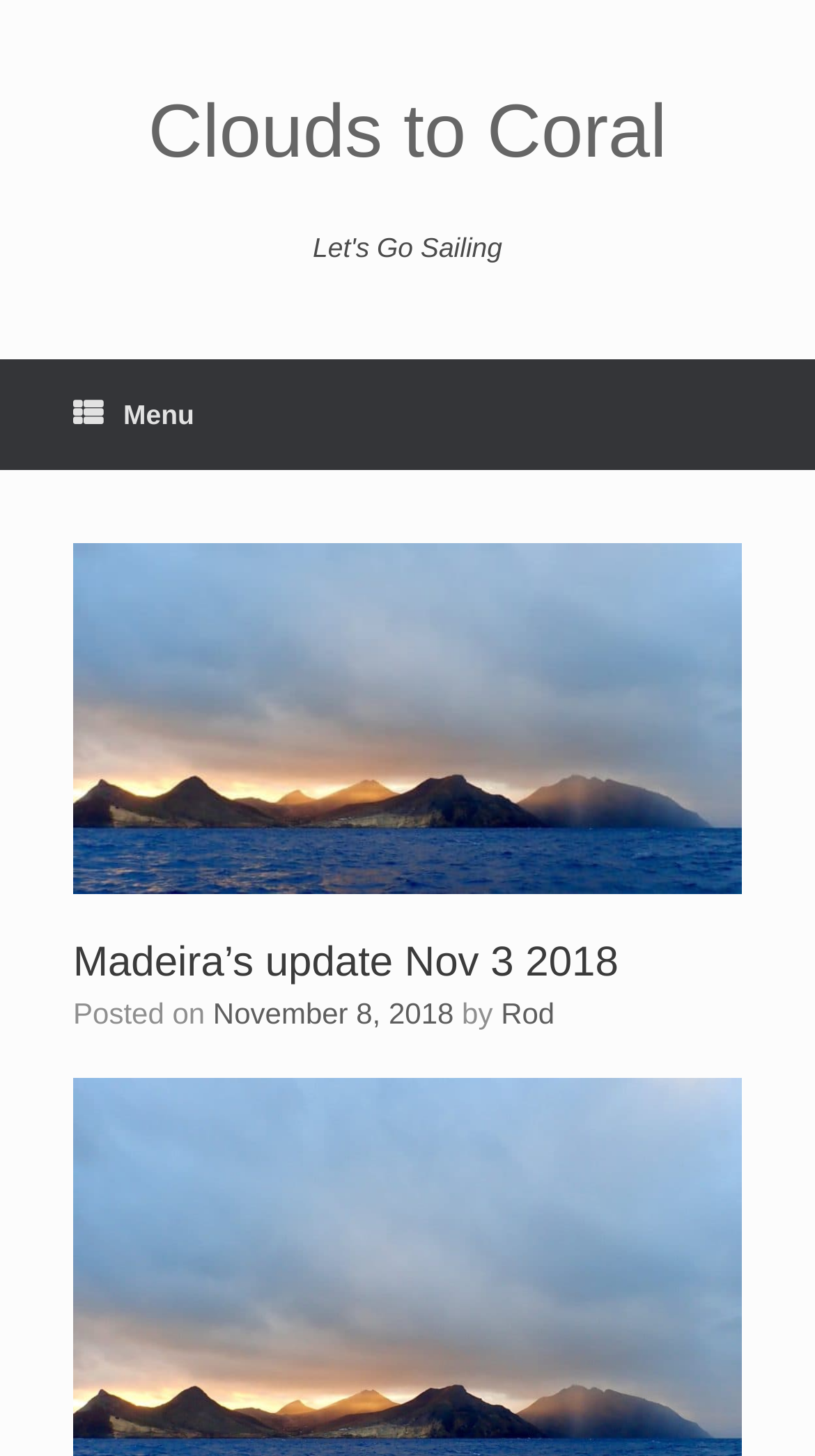Bounding box coordinates are specified in the format (top-left x, top-left y, bottom-right x, bottom-right y). All values are floating point numbers bounded between 0 and 1. Please provide the bounding box coordinate of the region this sentence describes: Menu

[0.0, 0.246, 0.328, 0.322]